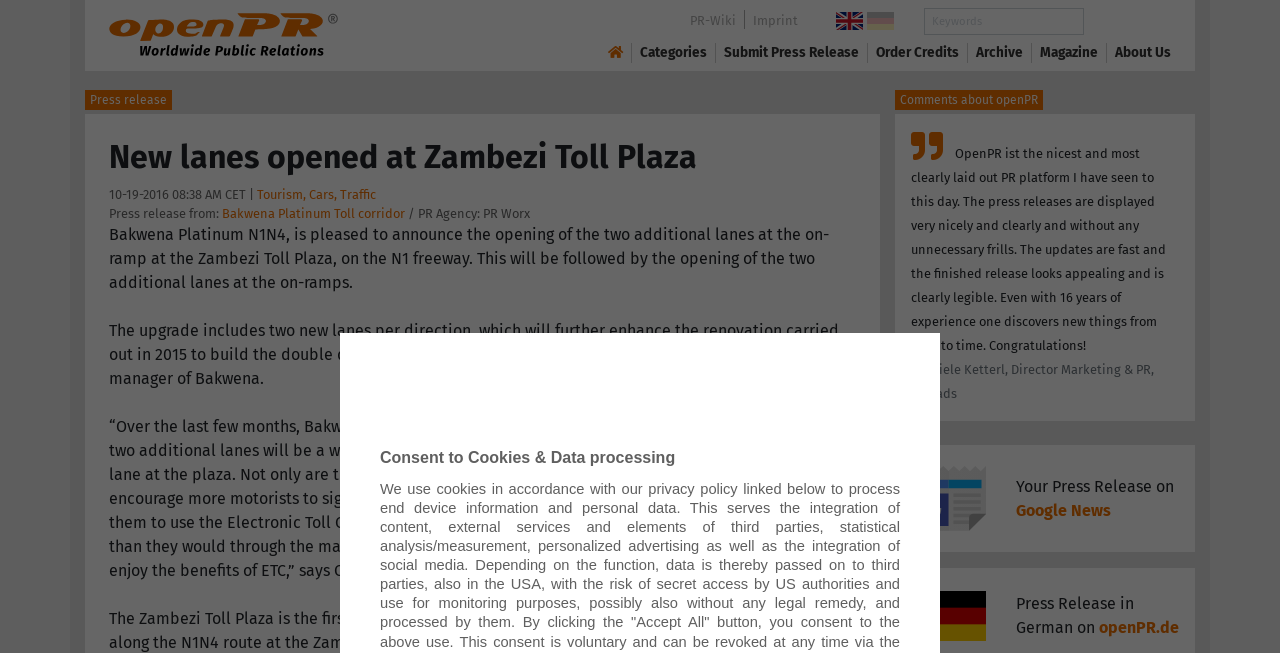Answer succinctly with a single word or phrase:
What is the purpose of the e-tag system?

To enable motorists to use Electronic Toll Collection lanes